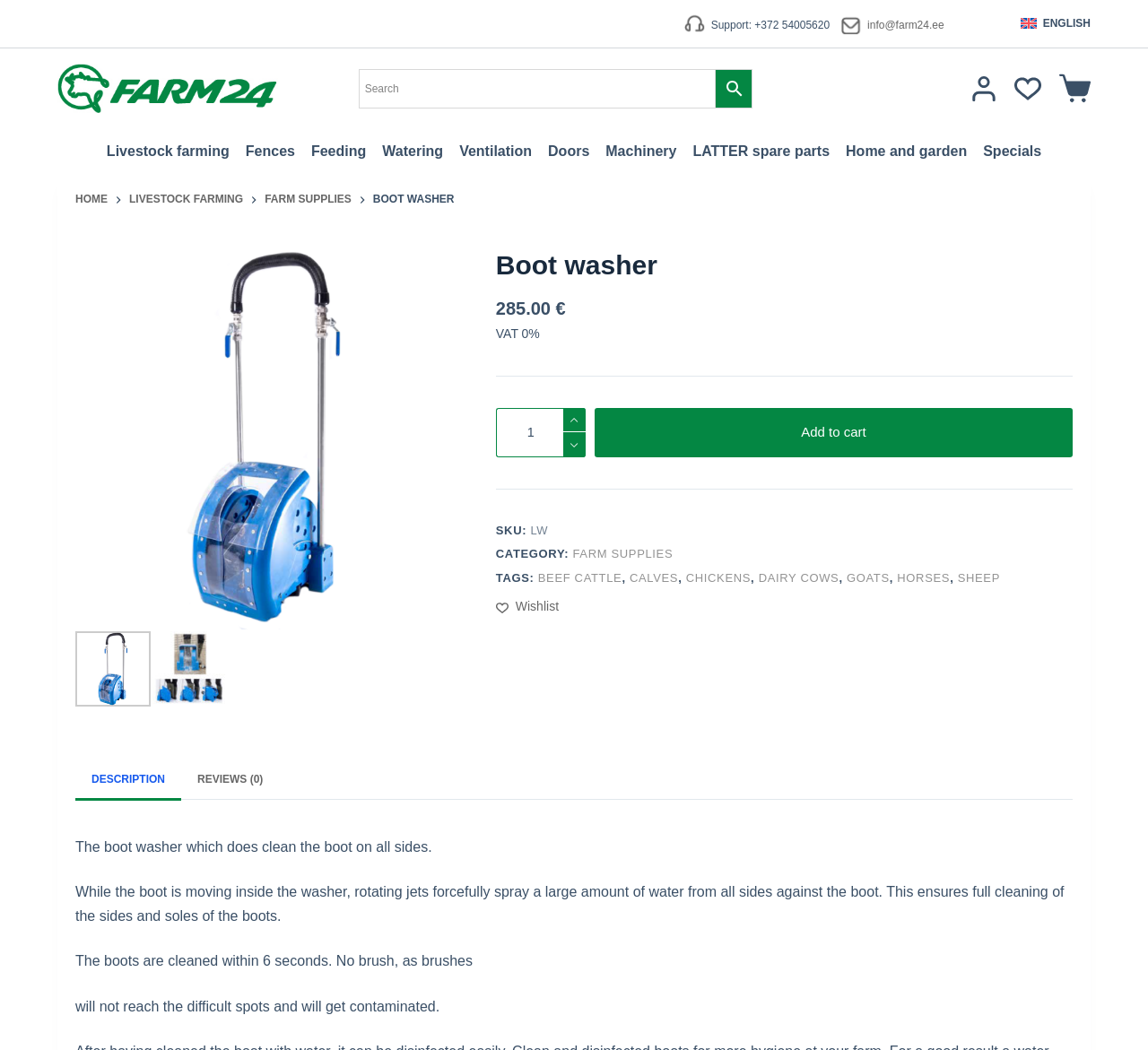Specify the bounding box coordinates of the region I need to click to perform the following instruction: "Add to cart". The coordinates must be four float numbers in the range of 0 to 1, i.e., [left, top, right, bottom].

[0.518, 0.389, 0.934, 0.435]